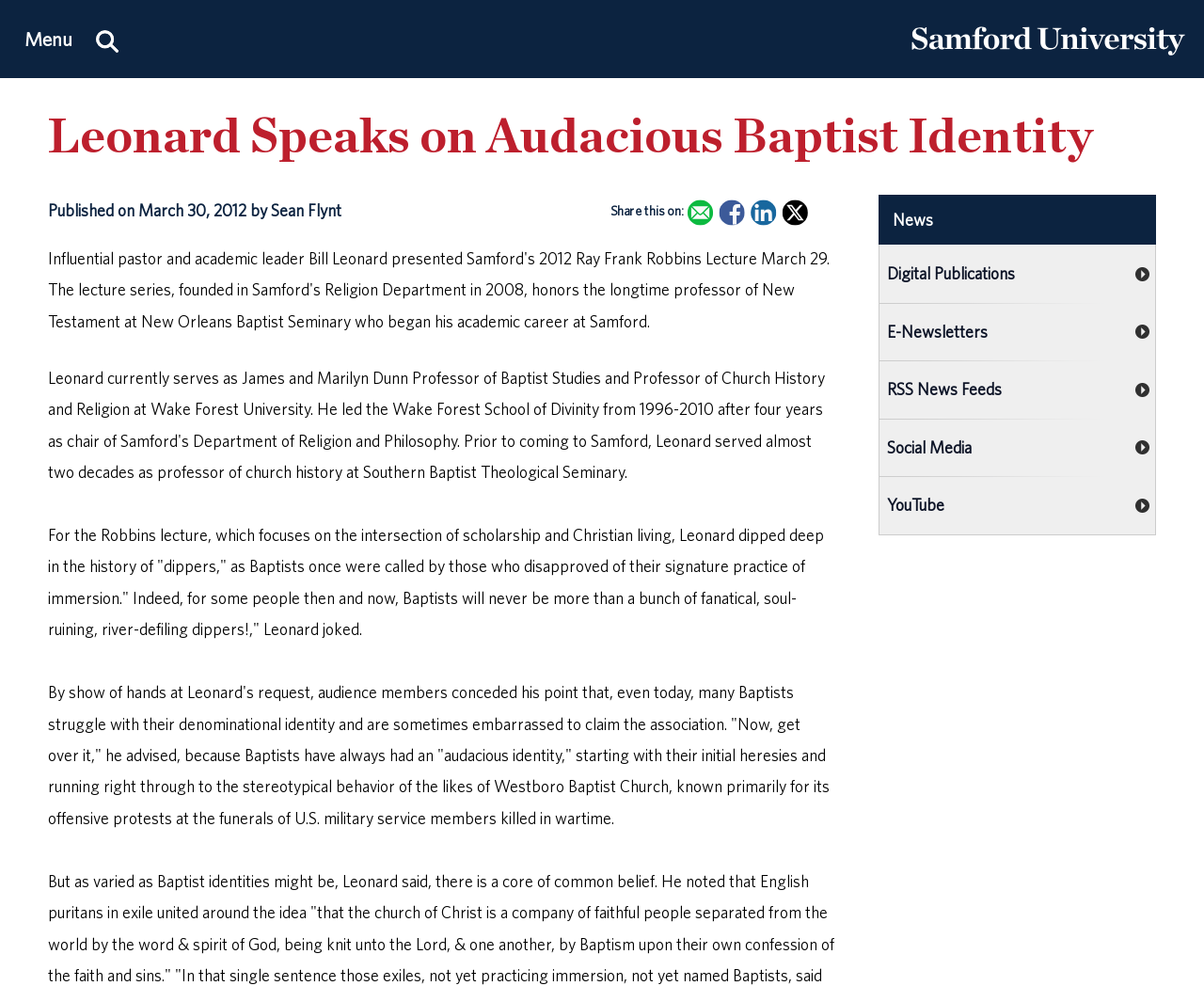What is the name of the university logo?
Give a one-word or short phrase answer based on the image.

Samford University Logo